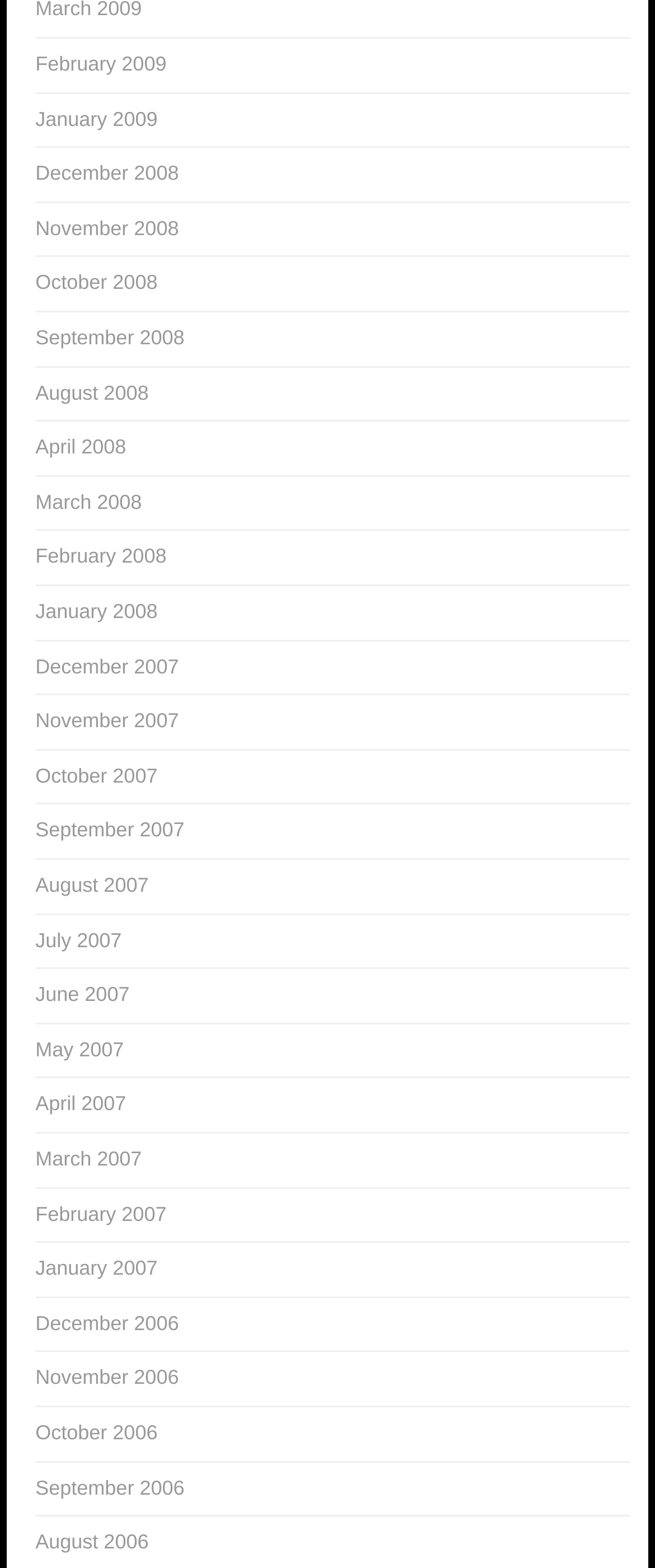Please identify the bounding box coordinates of the area that needs to be clicked to follow this instruction: "view February 2009".

[0.054, 0.033, 0.254, 0.048]